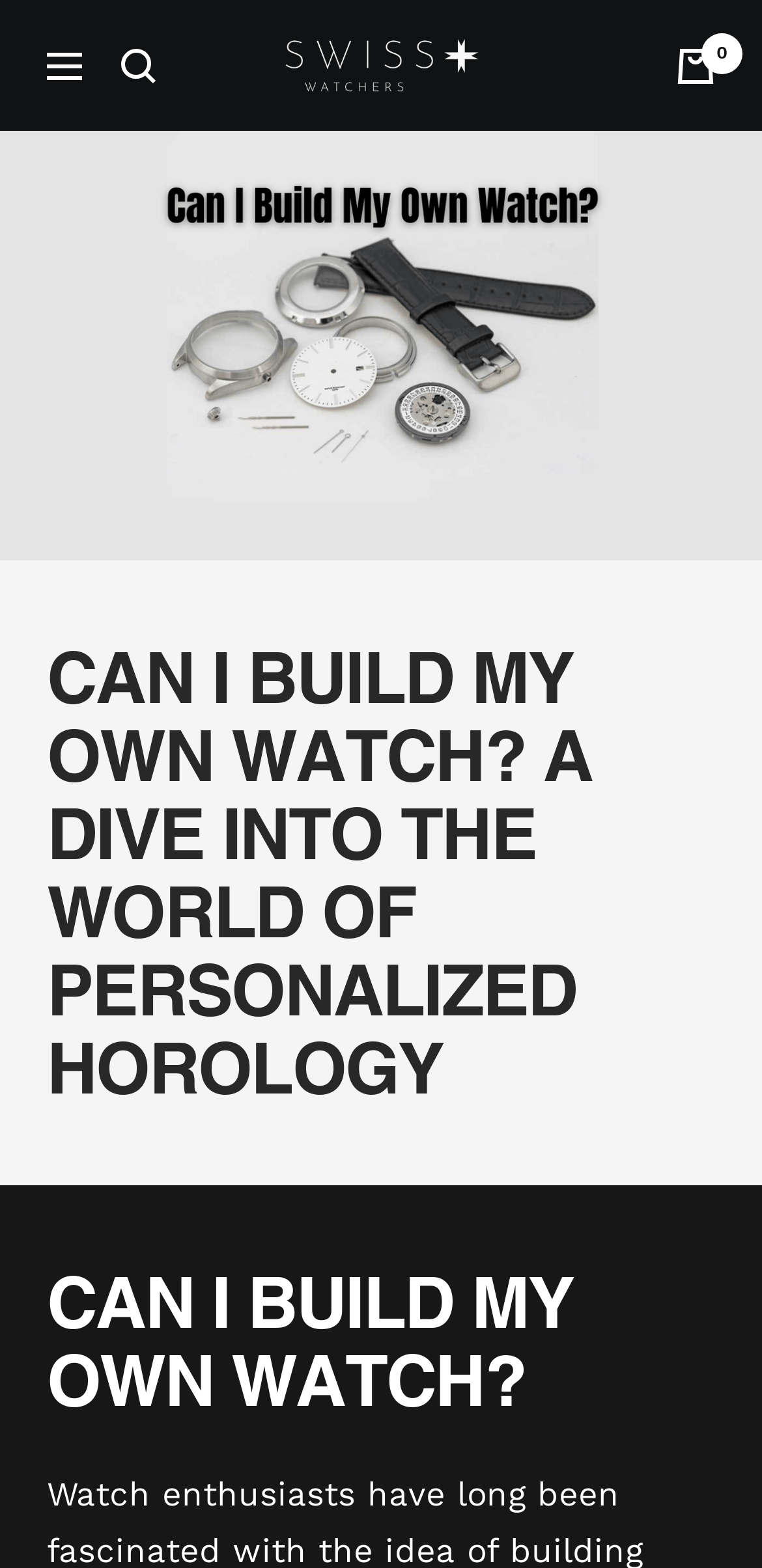Using floating point numbers between 0 and 1, provide the bounding box coordinates in the format (top-left x, top-left y, bottom-right x, bottom-right y). Locate the UI element described here: parent_node: Navigation aria-label="Search"

[0.159, 0.031, 0.205, 0.053]